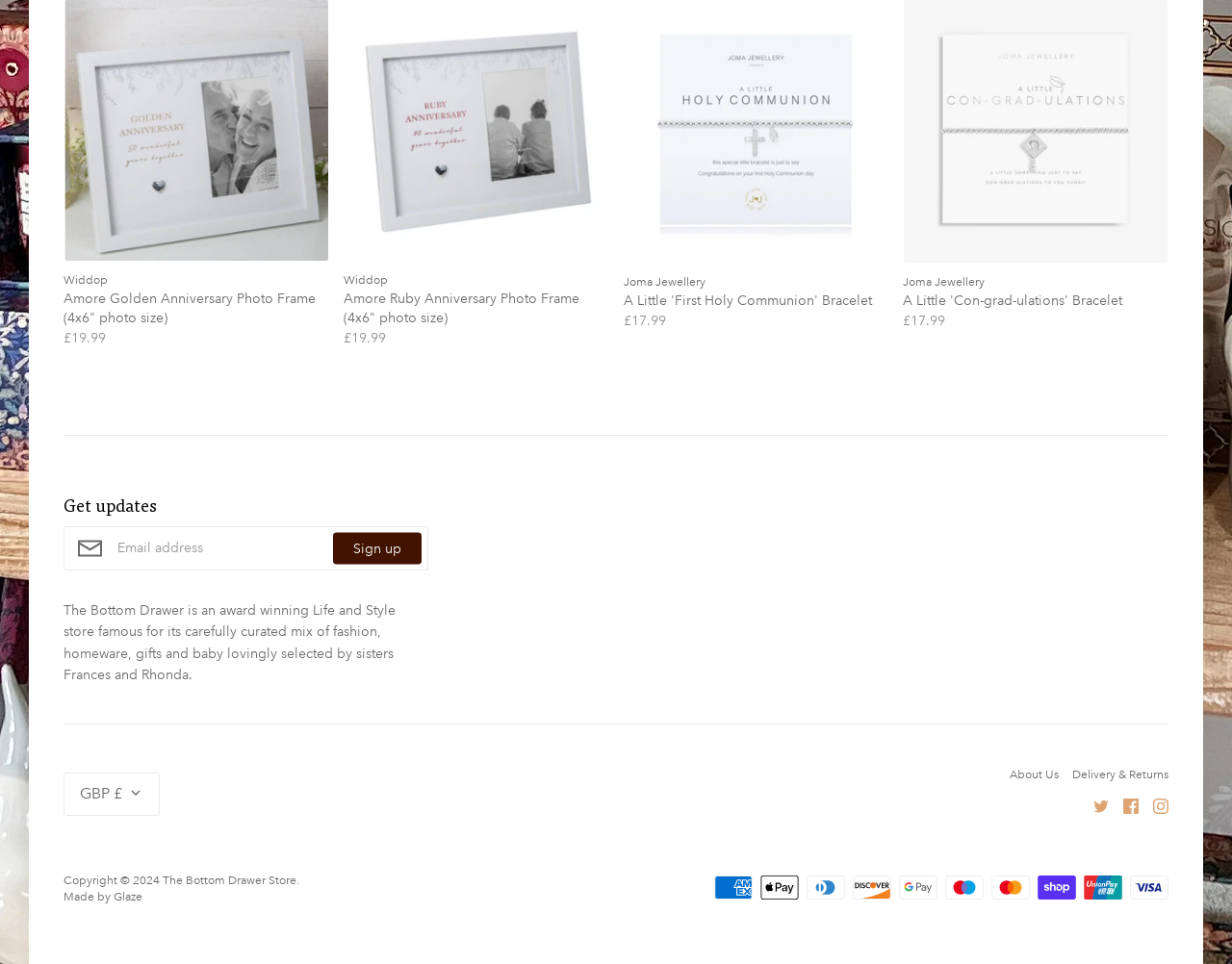Please indicate the bounding box coordinates for the clickable area to complete the following task: "Select currency". The coordinates should be specified as four float numbers between 0 and 1, i.e., [left, top, right, bottom].

[0.052, 0.801, 0.13, 0.846]